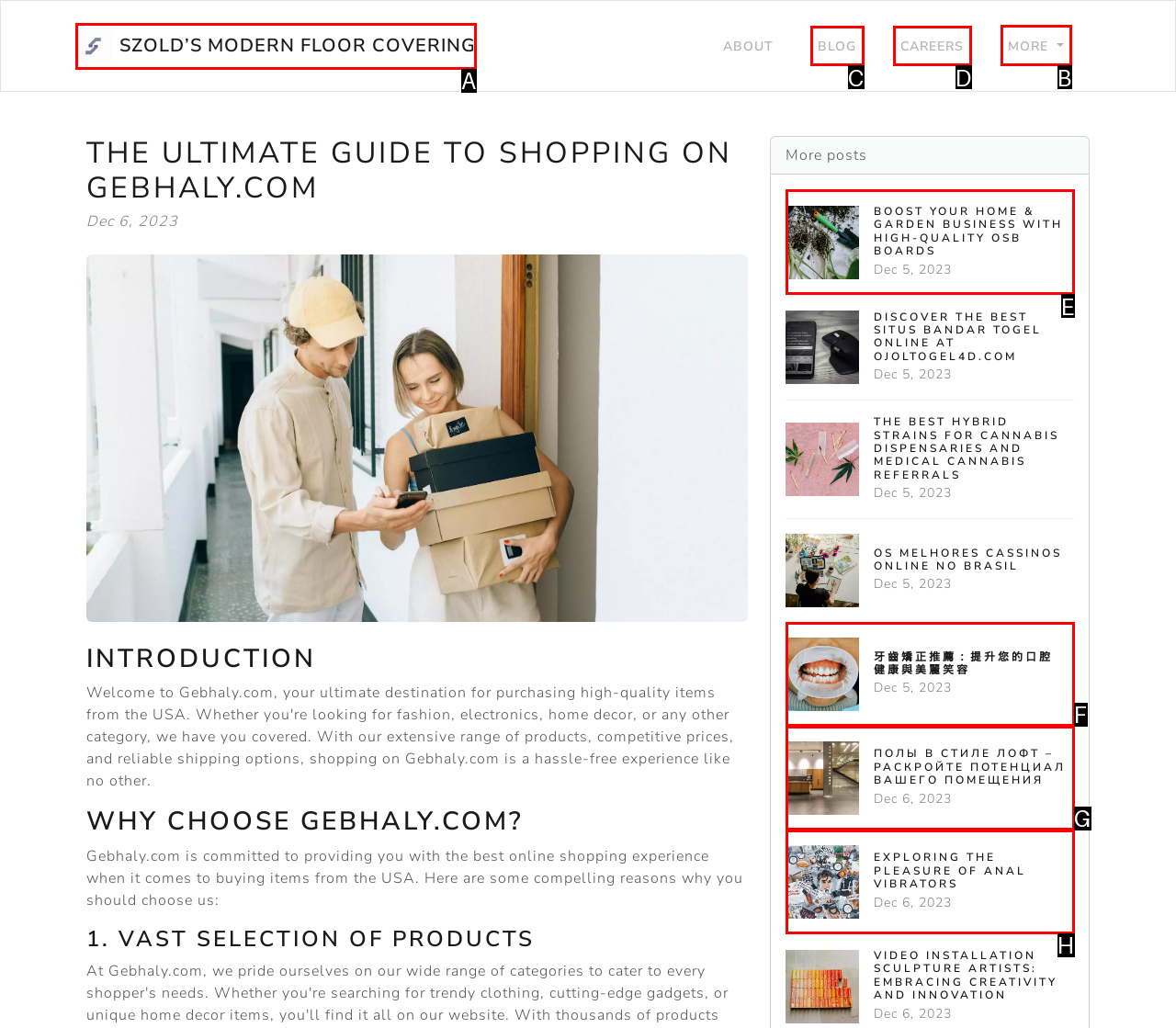Specify which element within the red bounding boxes should be clicked for this task: Expand the MORE menu Respond with the letter of the correct option.

B